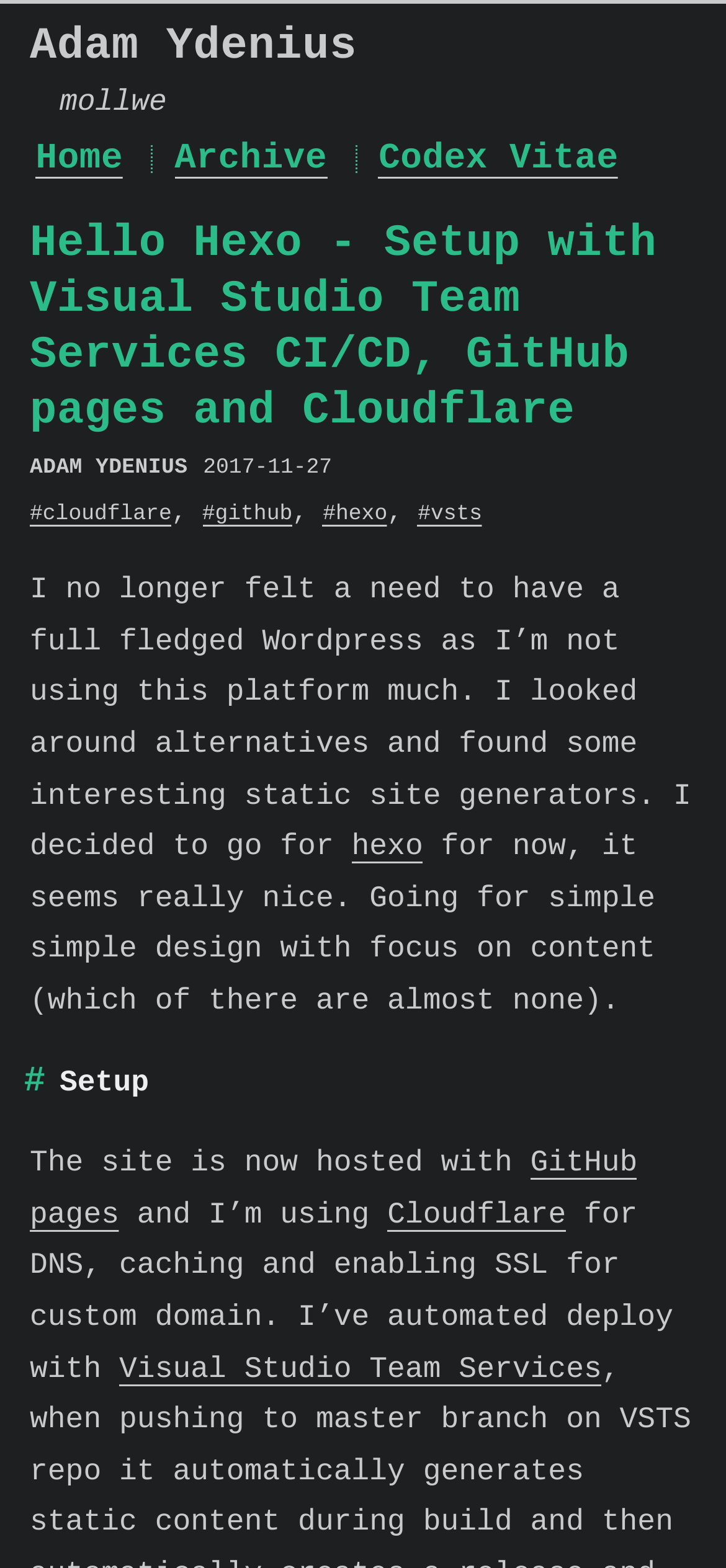Please identify the bounding box coordinates of the element's region that should be clicked to execute the following instruction: "Visit the Archive page". The bounding box coordinates must be four float numbers between 0 and 1, i.e., [left, top, right, bottom].

[0.24, 0.087, 0.45, 0.113]